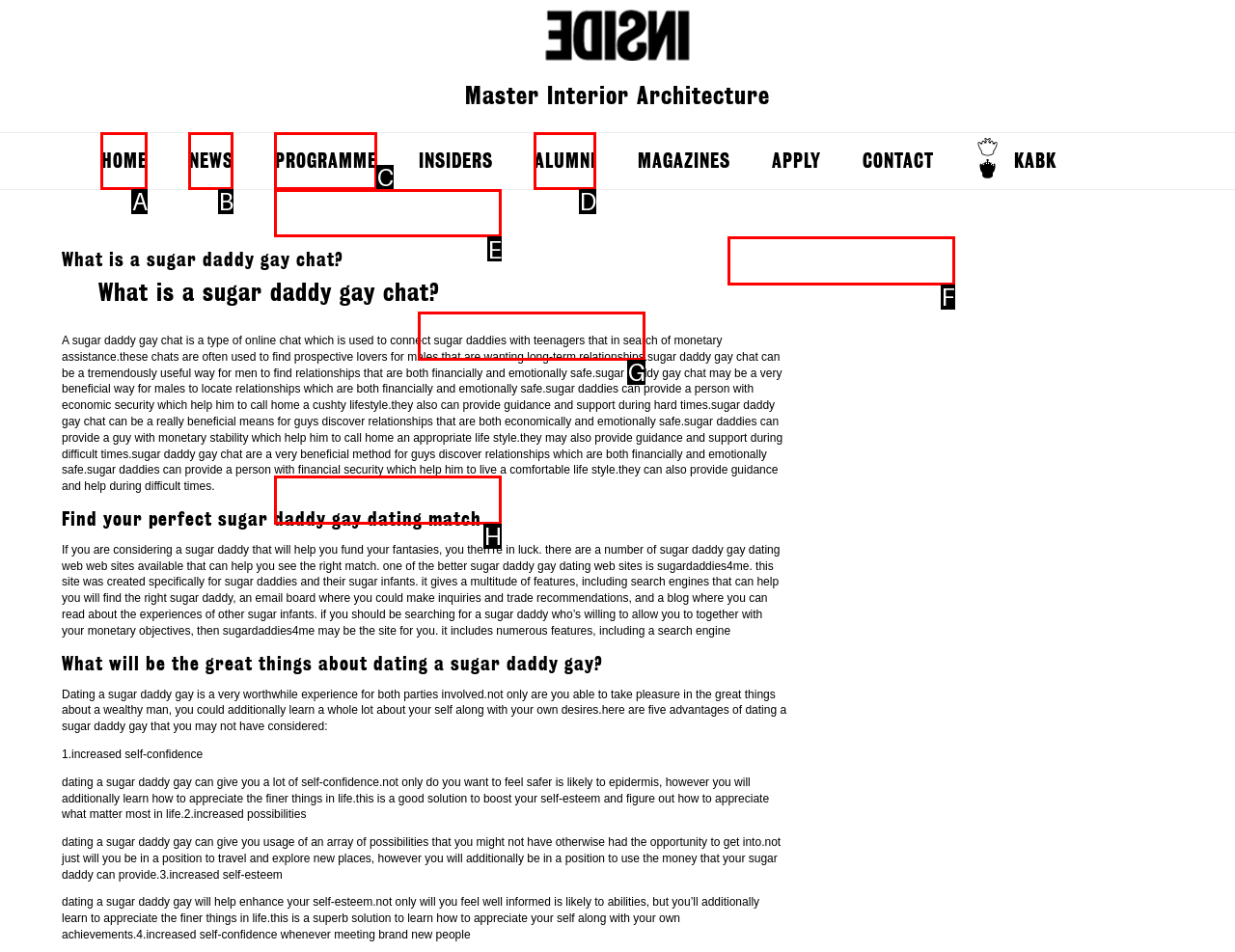Which option should be clicked to execute the following task: Click on the 'HOME' link? Respond with the letter of the selected option.

None